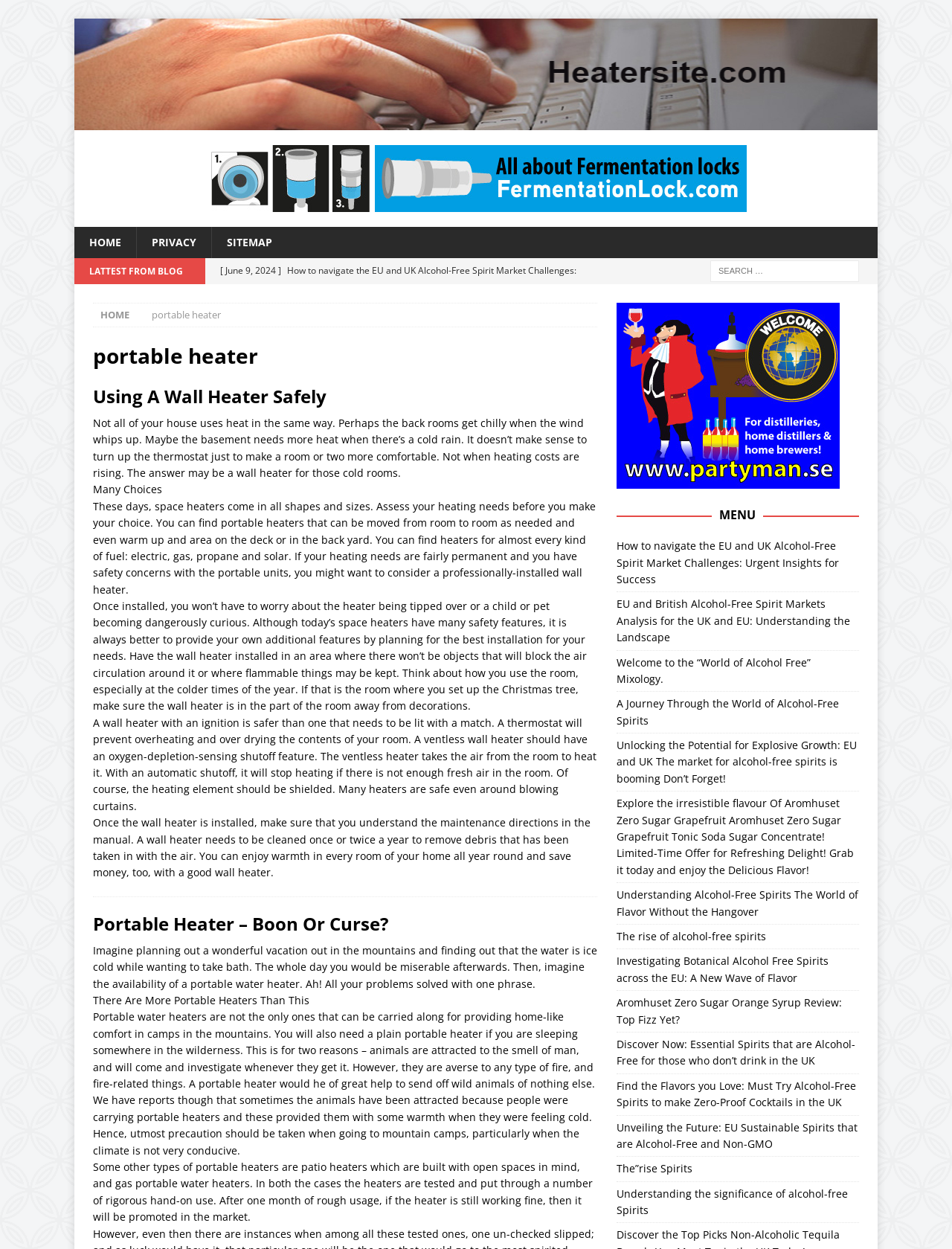Locate the bounding box coordinates of the clickable region necessary to complete the following instruction: "Read the article 'Using A Wall Heater Safely'". Provide the coordinates in the format of four float numbers between 0 and 1, i.e., [left, top, right, bottom].

[0.098, 0.308, 0.627, 0.326]